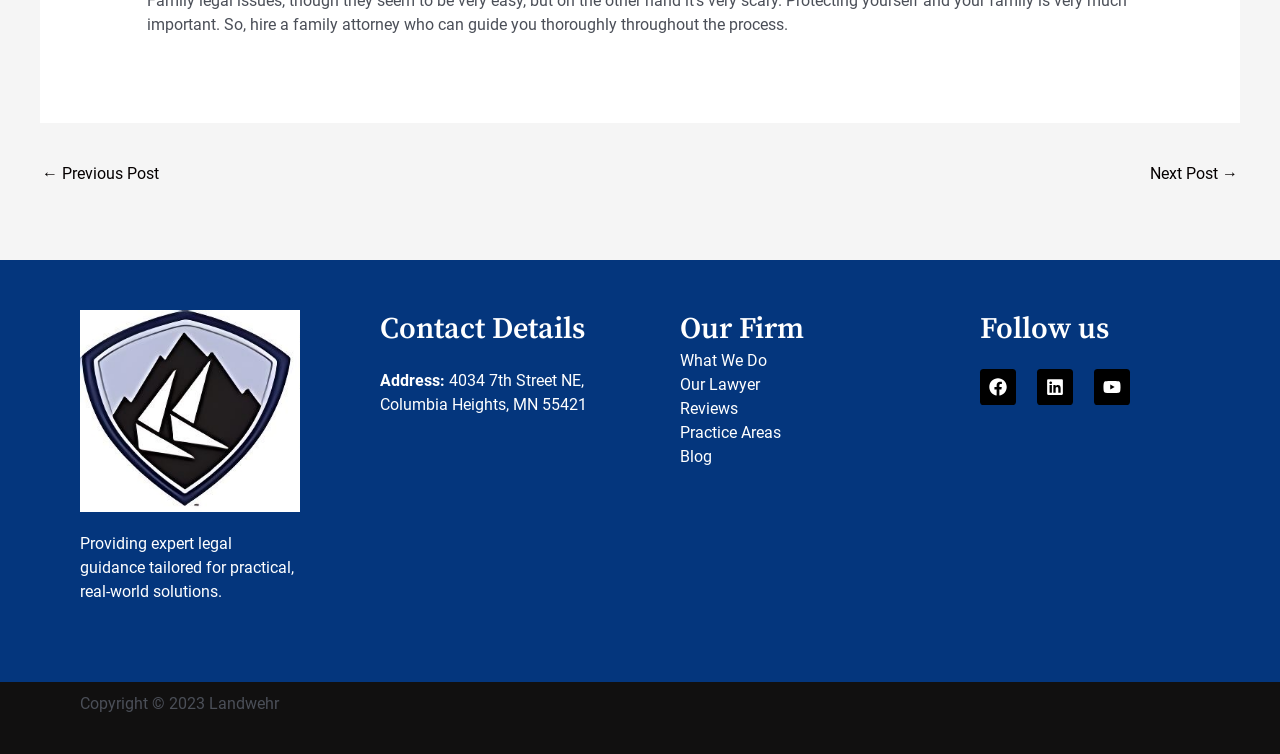Find and provide the bounding box coordinates for the UI element described here: "Next Post →". The coordinates should be given as four float numbers between 0 and 1: [left, top, right, bottom].

[0.898, 0.208, 0.967, 0.257]